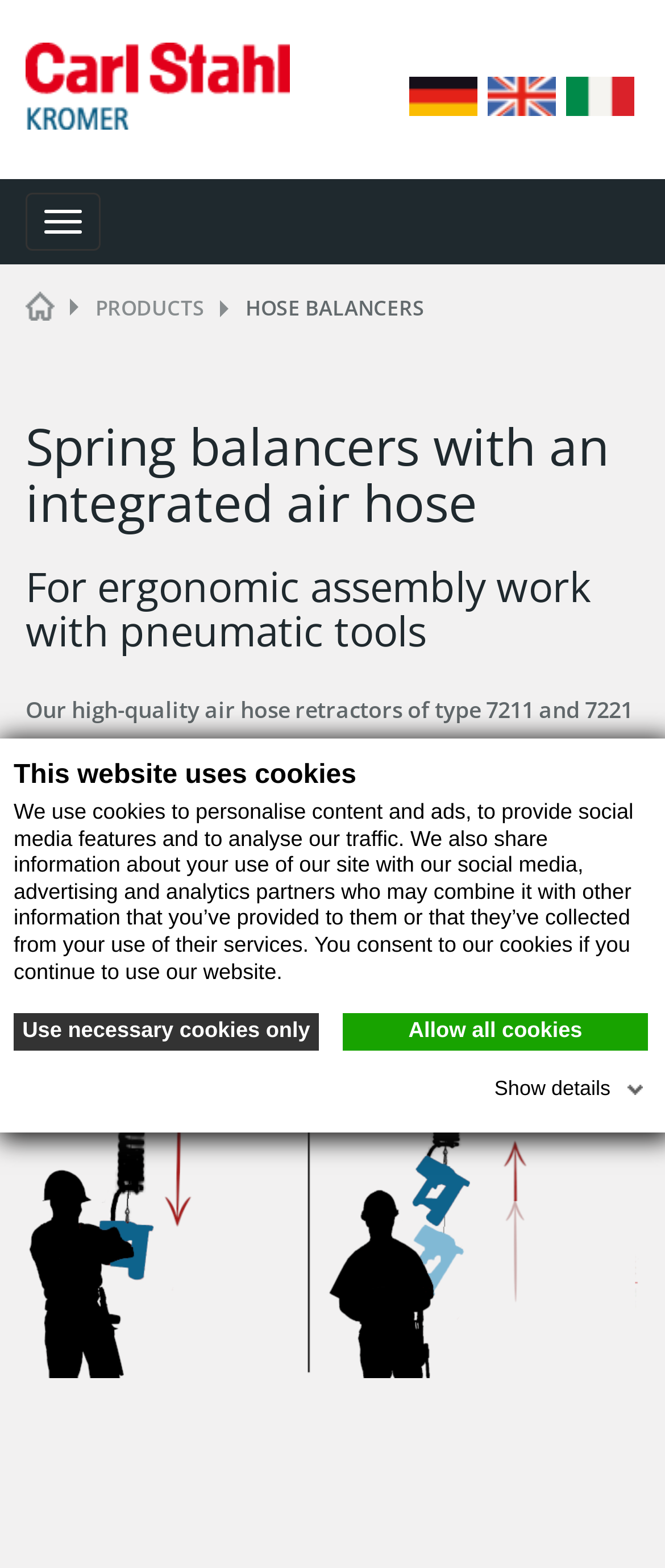Extract the bounding box coordinates of the UI element described by: "Show details". The coordinates should include four float numbers ranging from 0 to 1, e.g., [left, top, right, bottom].

[0.743, 0.678, 0.979, 0.702]